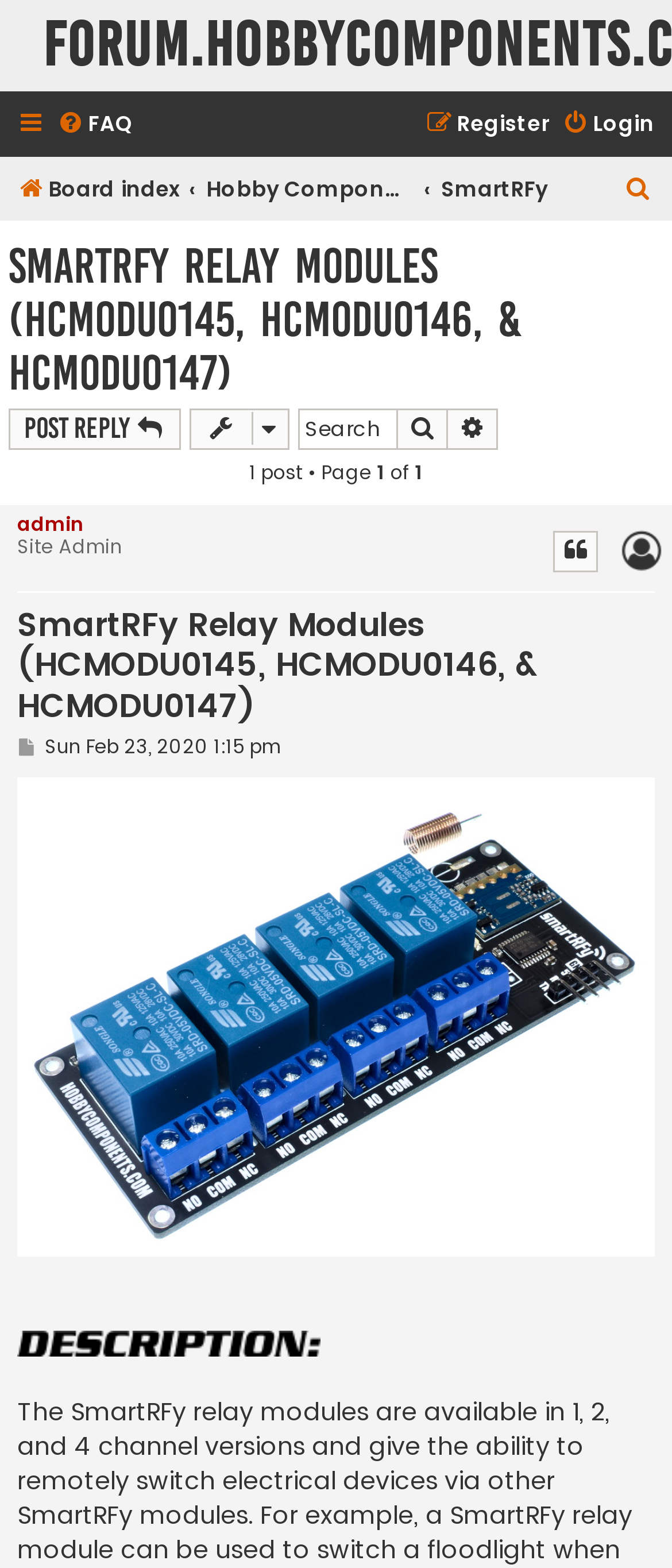Specify the bounding box coordinates of the area to click in order to follow the given instruction: "Post a reply."

[0.013, 0.26, 0.269, 0.287]